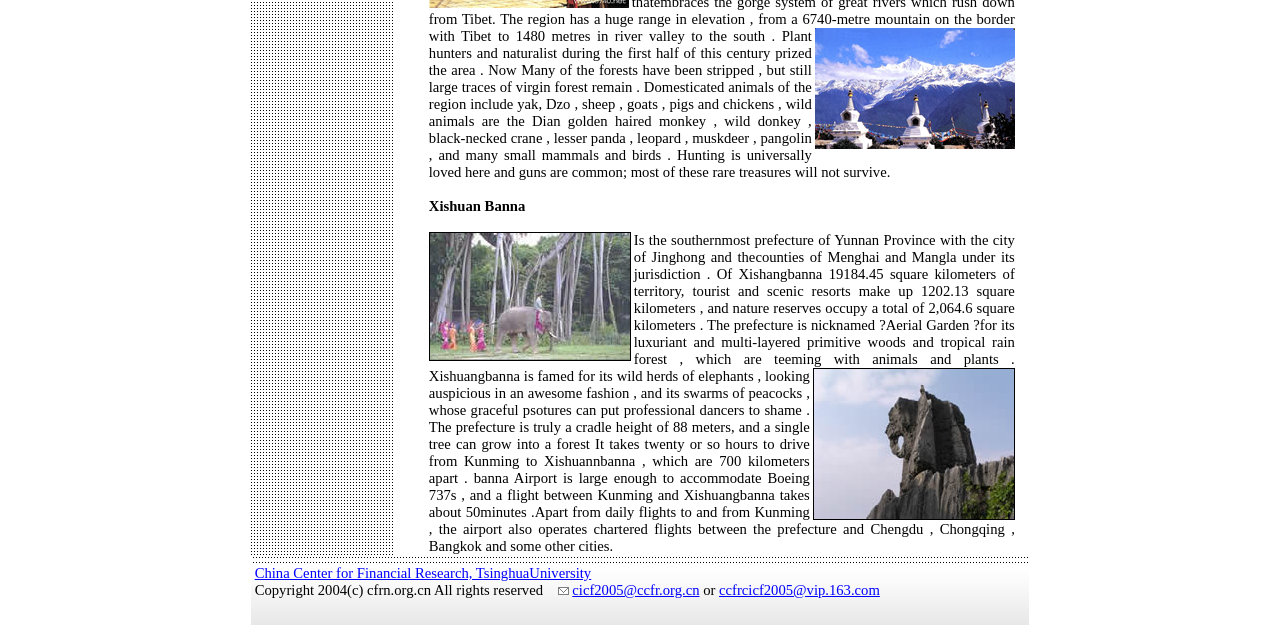Find the UI element described as: "ccfrcicf2005@vip.163.com" and predict its bounding box coordinates. Ensure the coordinates are four float numbers between 0 and 1, [left, top, right, bottom].

[0.562, 0.931, 0.687, 0.957]